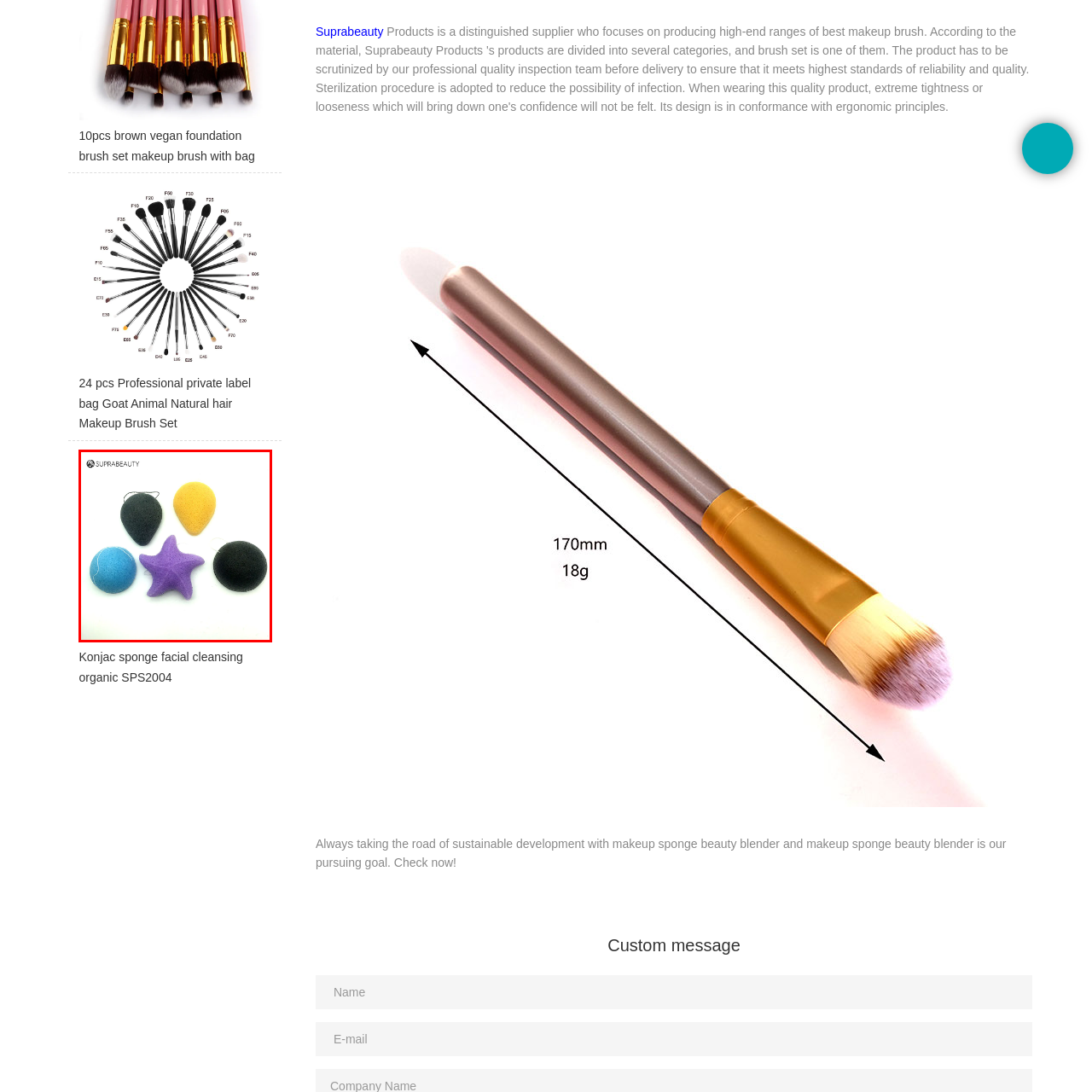Observe the image within the red-bordered area and respond to the following question in detail, making use of the visual information: What is the primary purpose of the sponges?

The caption states that the sponges are primarily designed for facial cleansing, promoting gentle exfoliation and deep cleaning of the skin.